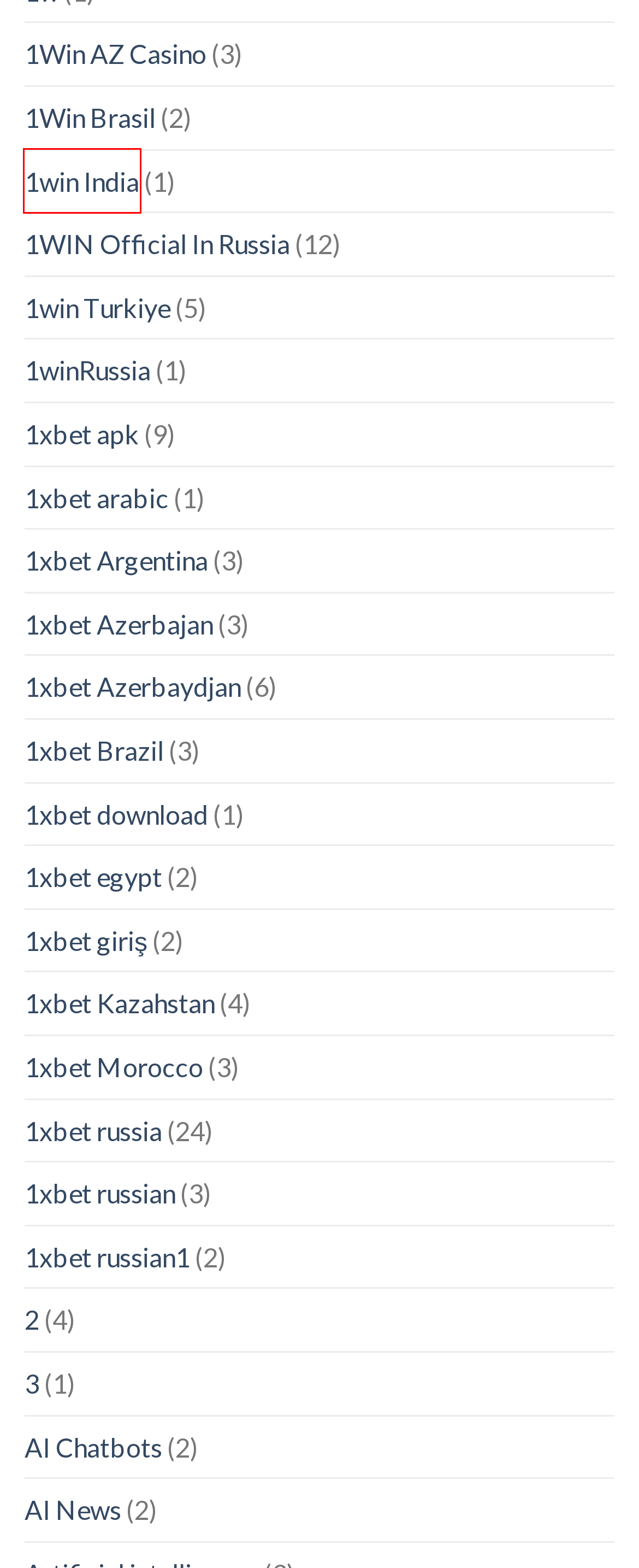Assess the screenshot of a webpage with a red bounding box and determine which webpage description most accurately matches the new page after clicking the element within the red box. Here are the options:
A. 1xbet arabic – Ella's Palace
B. 1win India – Ella's Palace
C. 2 – Ella's Palace
D. 1xbet Azerbaydjan – Ella's Palace
E. 1xbet Argentina – Ella's Palace
F. AI News – Ella's Palace
G. 1win Turkiye – Ella's Palace
H. 1xbet russian1 – Ella's Palace

B